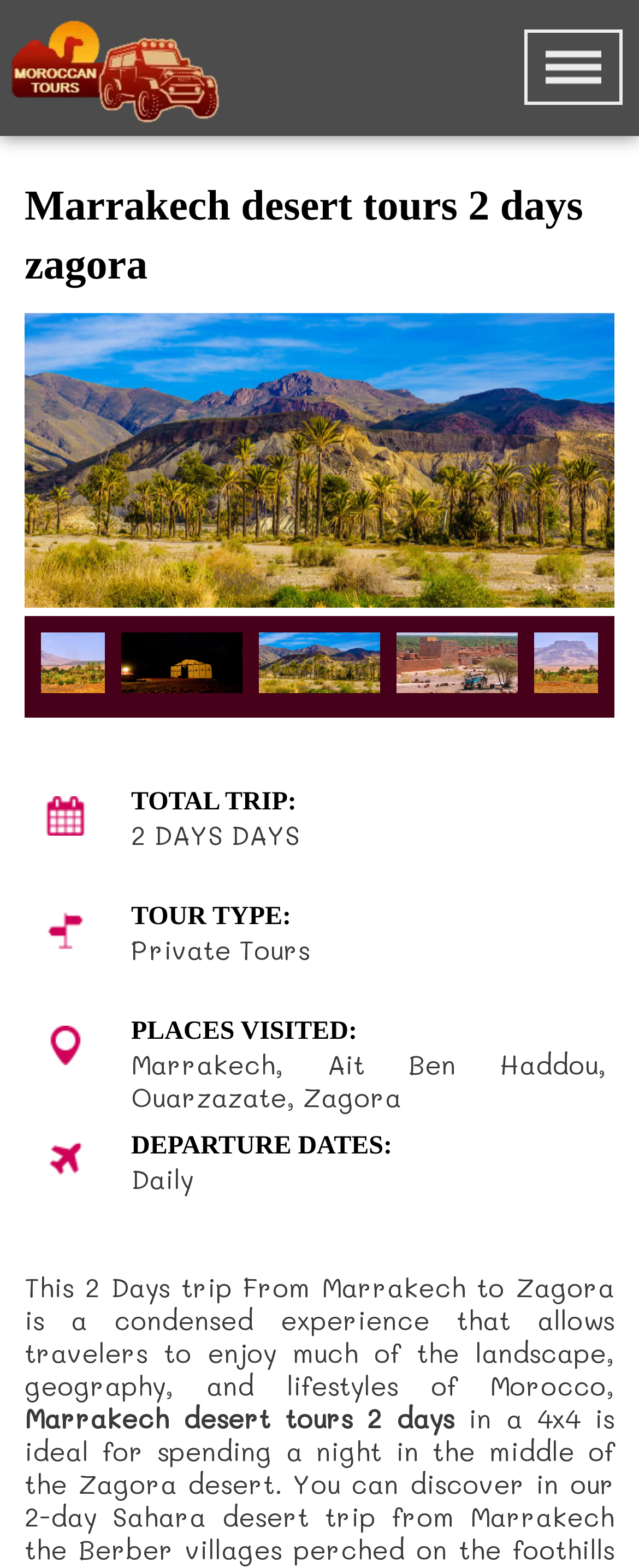Using the webpage screenshot and the element description aria-describedby="slick-slide10", determine the bounding box coordinates. Specify the coordinates in the format (top-left x, top-left y, bottom-right x, bottom-right y) with values ranging from 0 to 1.

[0.038, 0.199, 0.962, 0.387]